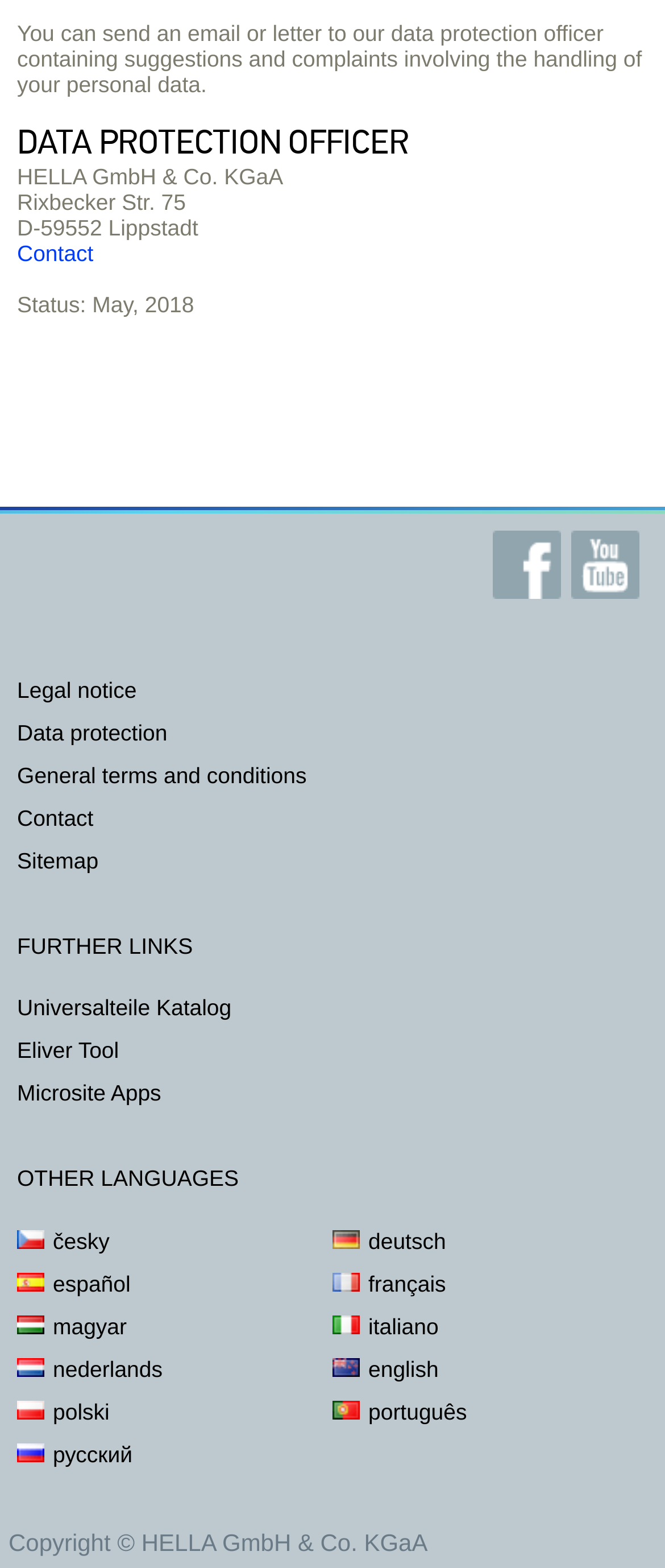Determine the coordinates of the bounding box for the clickable area needed to execute this instruction: "Visit the universal parts catalog".

[0.026, 0.635, 0.348, 0.651]